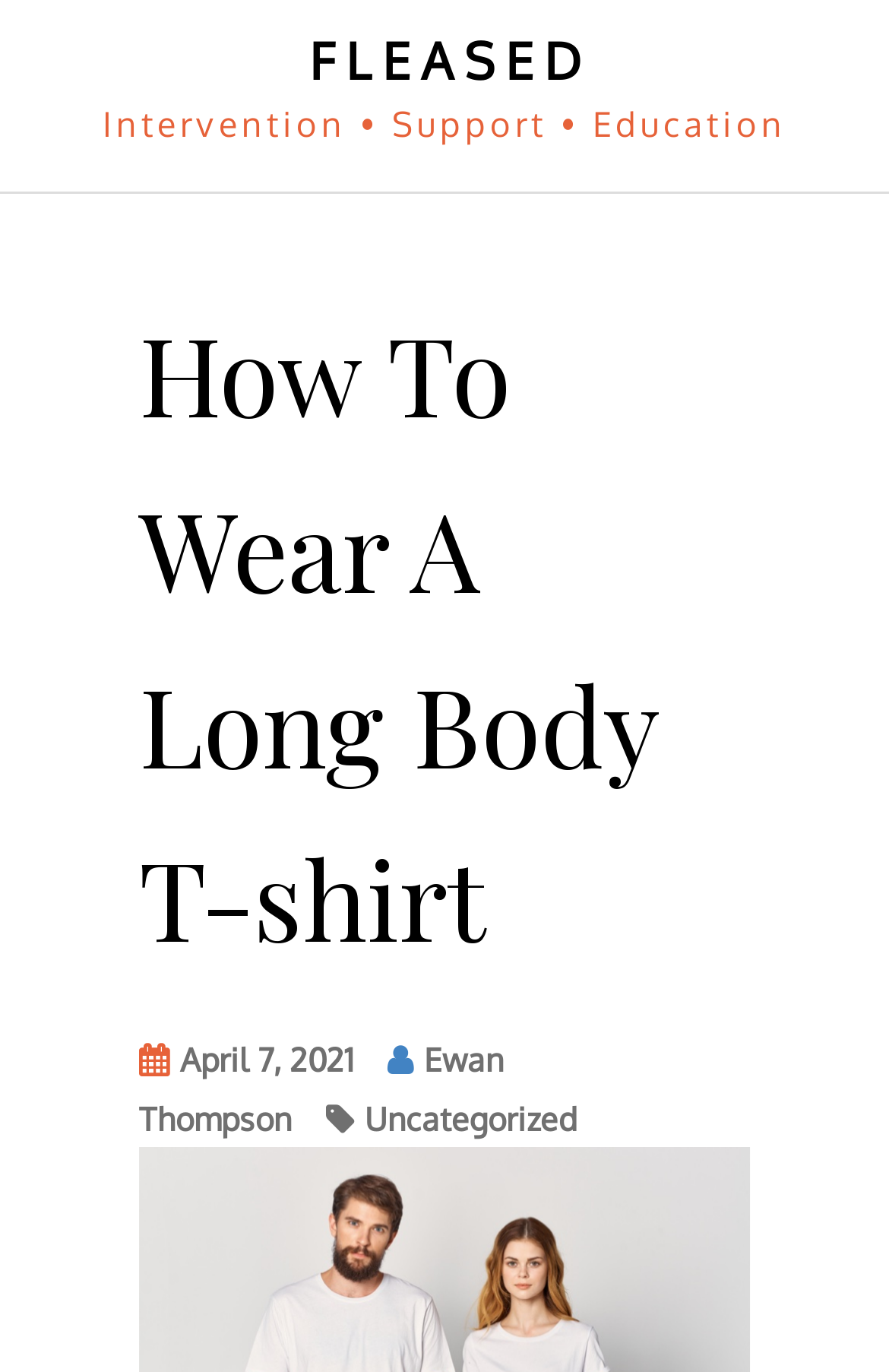Answer the question in one word or a short phrase:
What is the organization or website name?

F L E A S E D